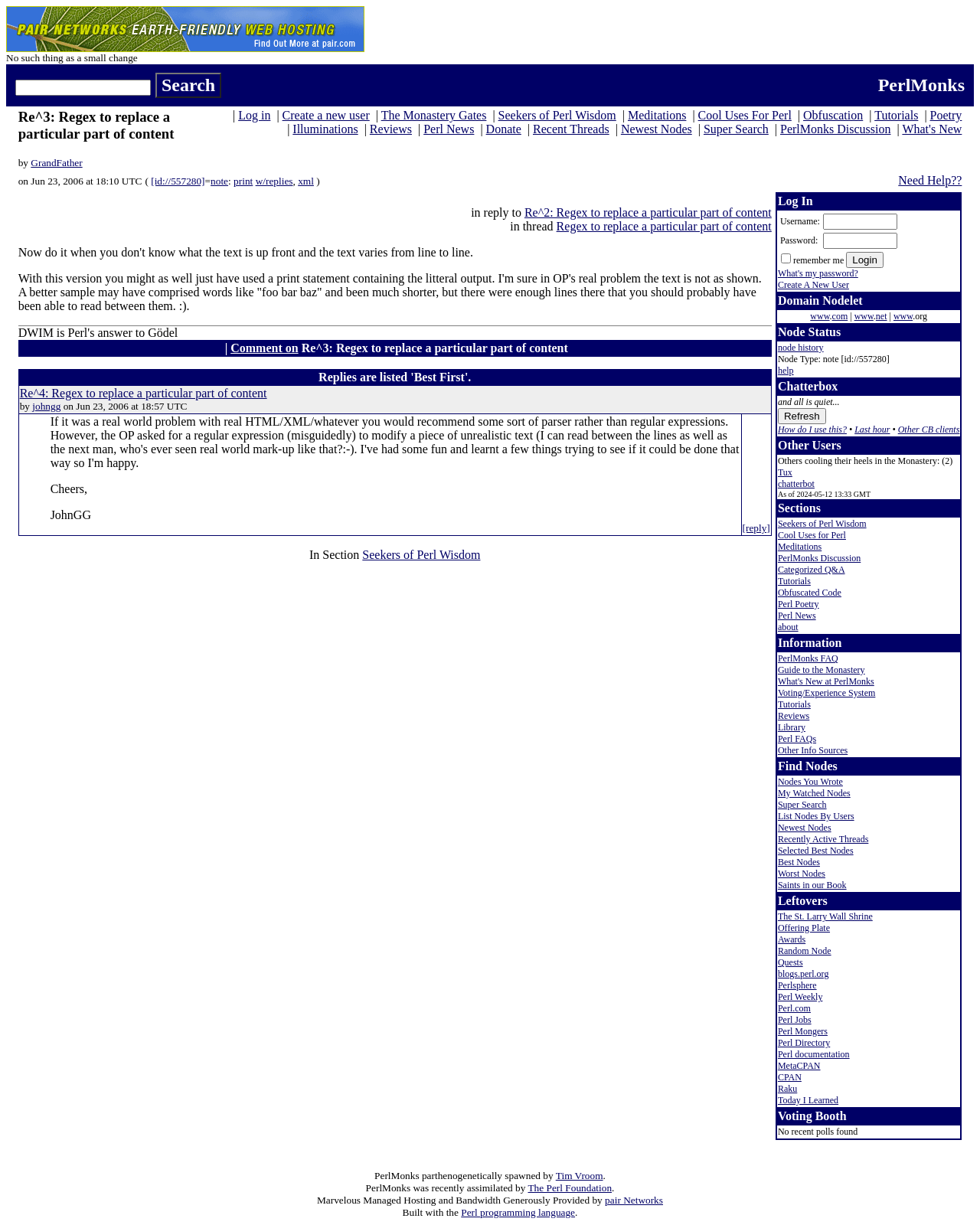Highlight the bounding box coordinates of the element you need to click to perform the following instruction: "Comment on the post."

[0.235, 0.279, 0.304, 0.289]